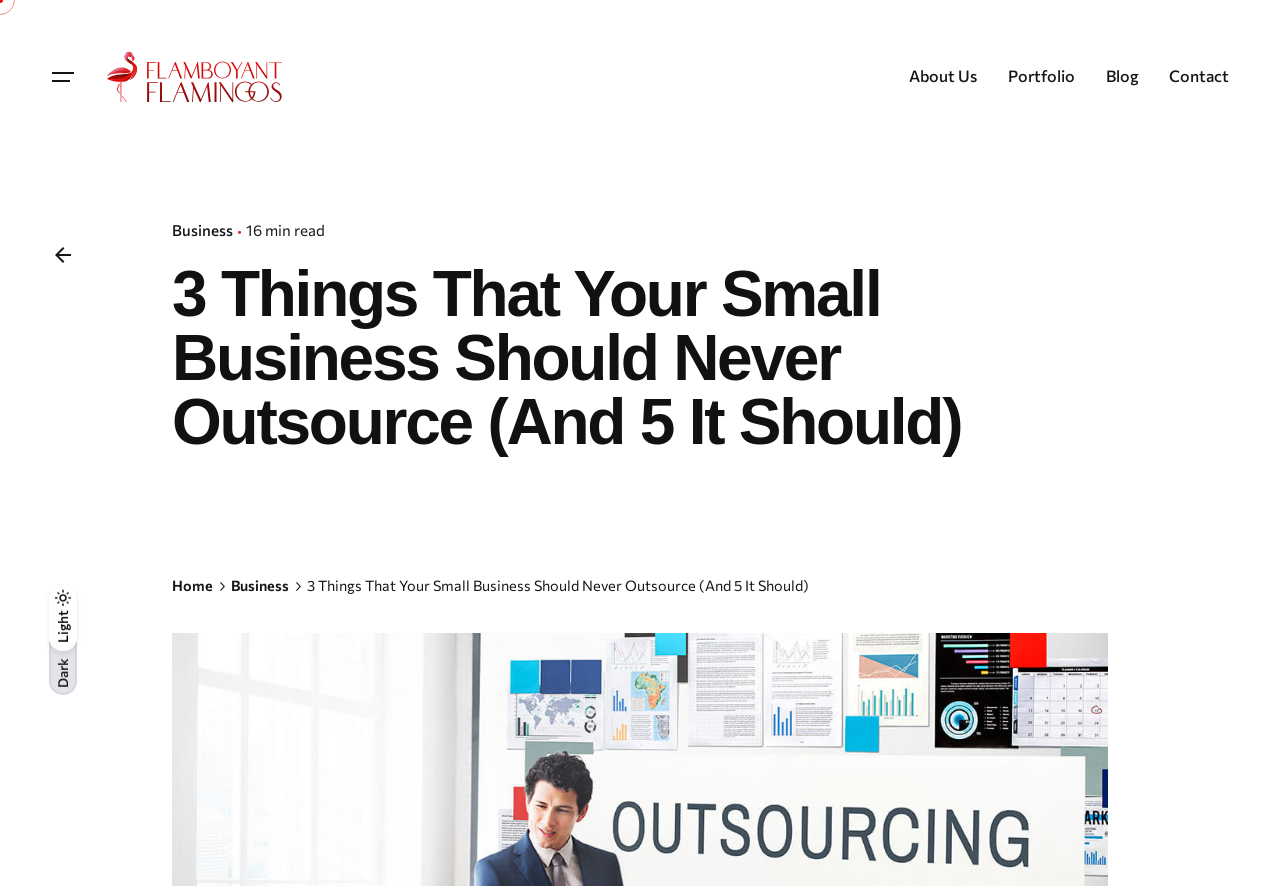Identify and provide the text content of the webpage's primary headline.

3 Things That Your Small Business Should Never Outsource (And 5 It Should)